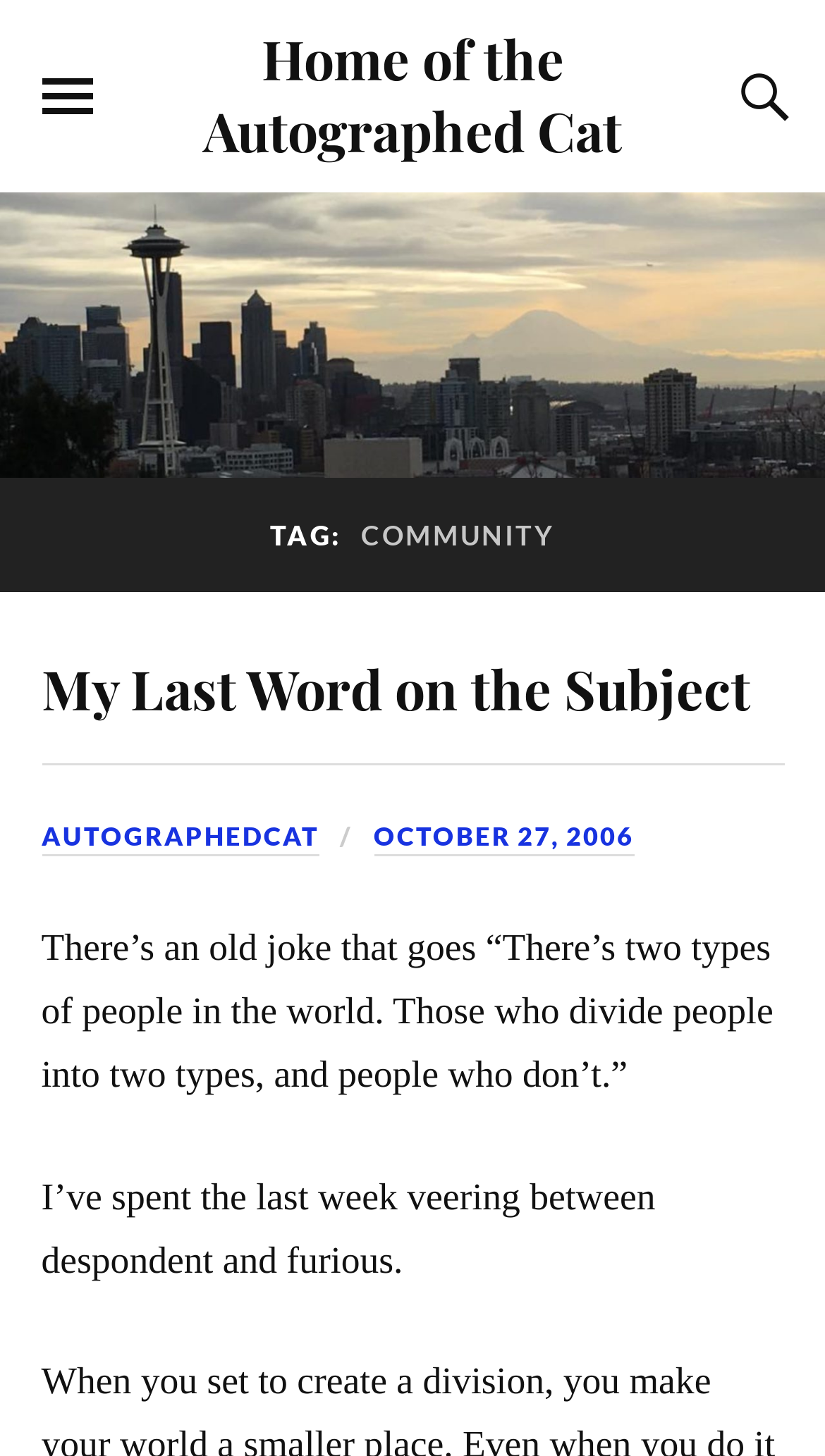Provide the bounding box coordinates of the UI element that matches the description: "Toggle the mobile menu".

[0.05, 0.027, 0.112, 0.105]